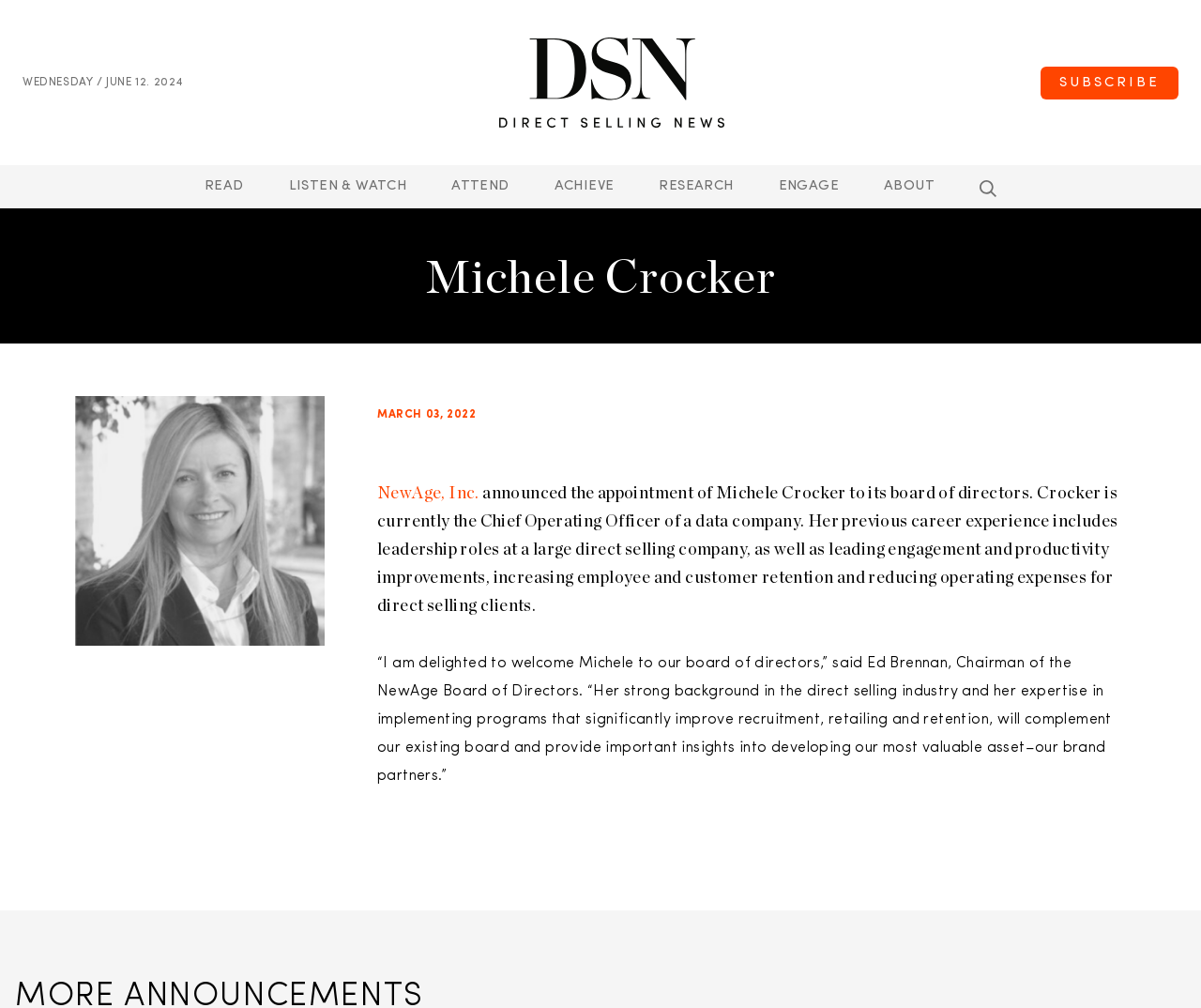Given the description of the UI element: "Listen & Watch", predict the bounding box coordinates in the form of [left, top, right, bottom], with each value being a float between 0 and 1.

[0.24, 0.164, 0.338, 0.207]